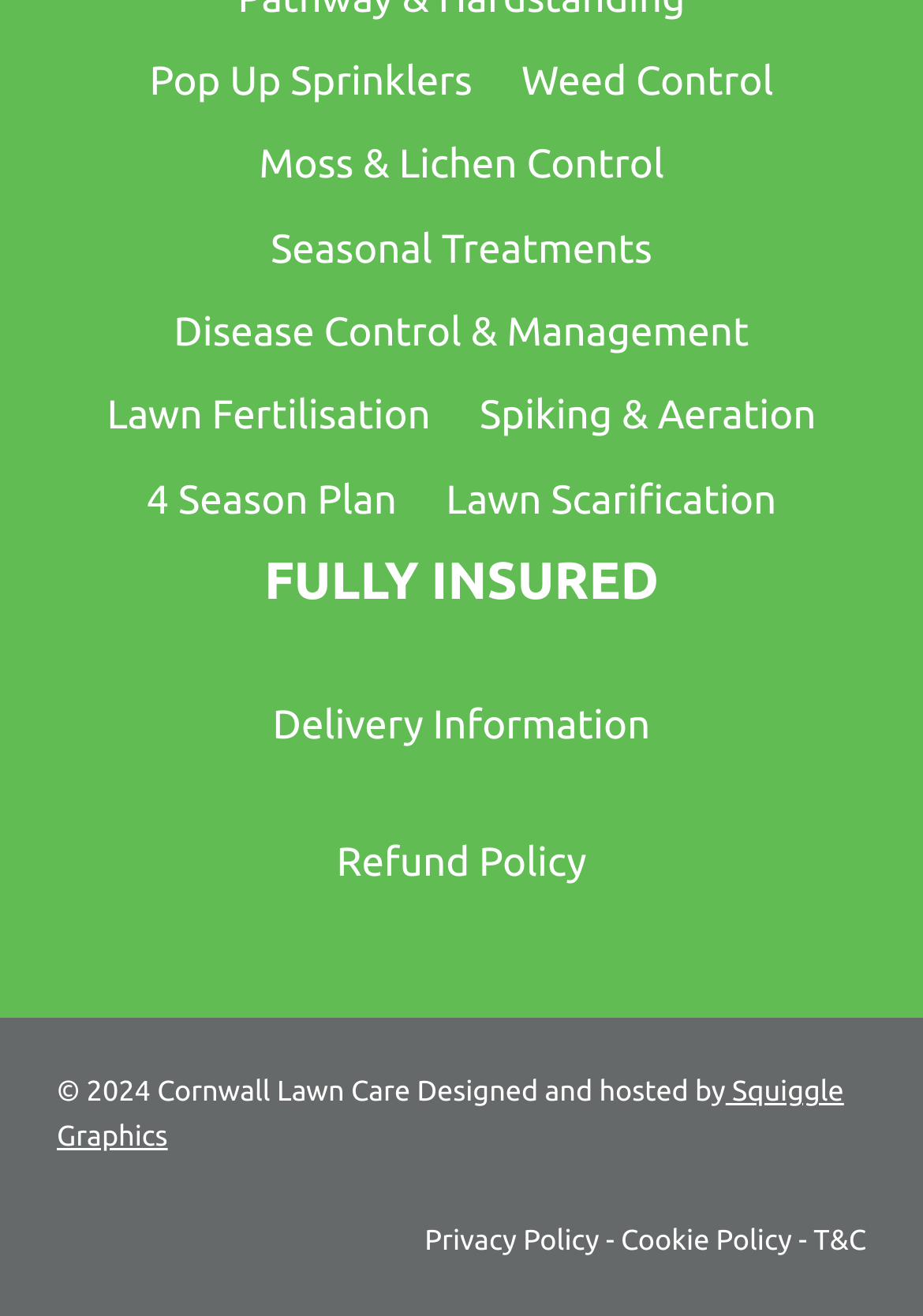Based on the provided description, "Pop Up Sprinklers", find the bounding box of the corresponding UI element in the screenshot.

[0.135, 0.031, 0.538, 0.094]